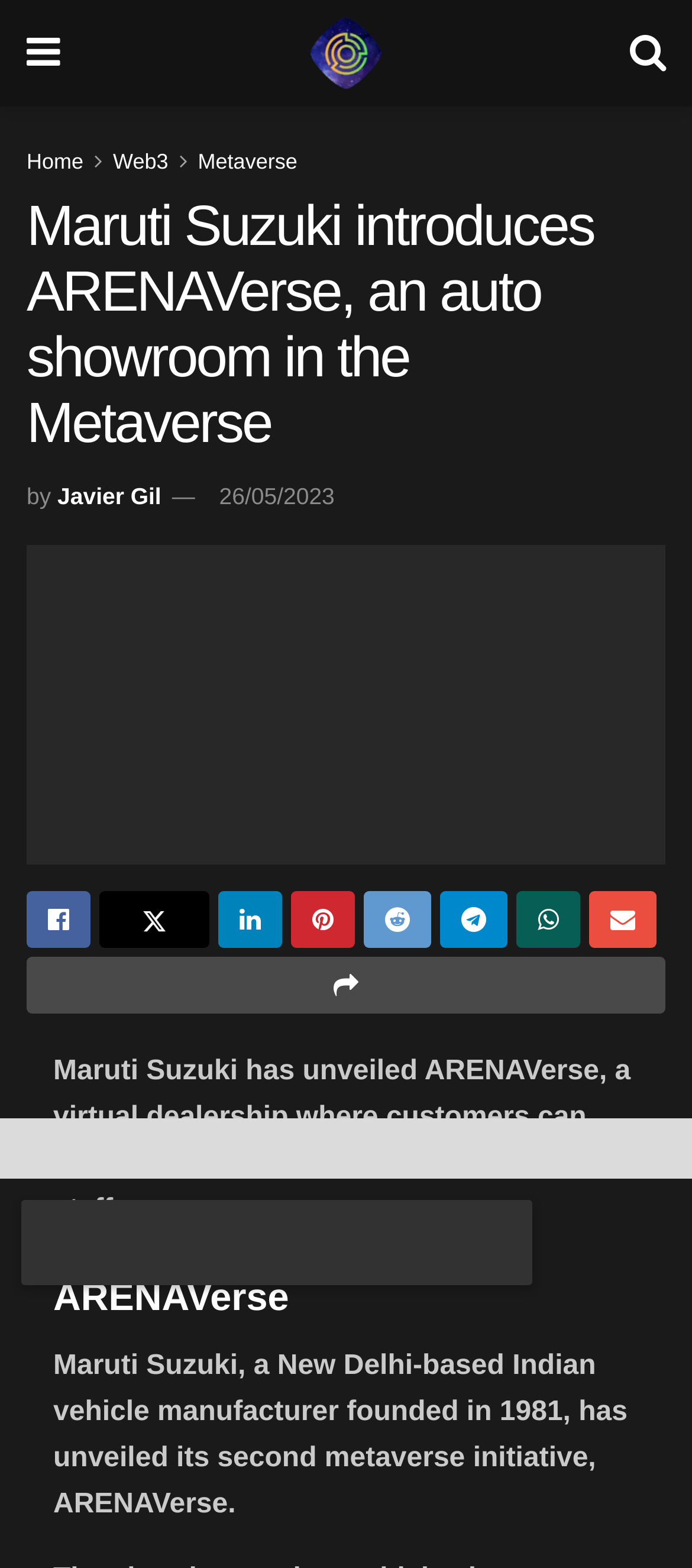Who is the author of the article?
Give a one-word or short-phrase answer derived from the screenshot.

Javier Gil